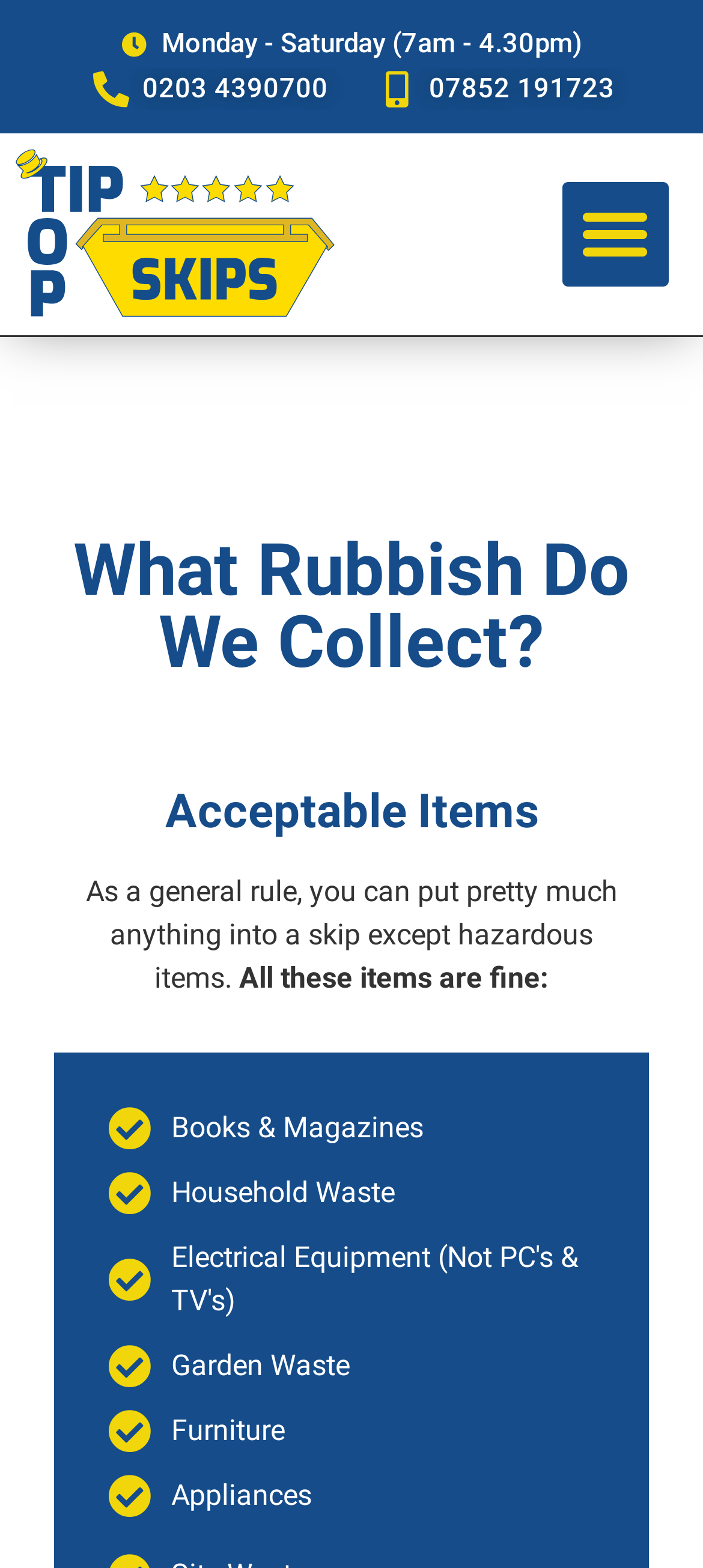Please respond to the question with a concise word or phrase:
What are the office hours?

Monday - Saturday (7am - 4.30pm)